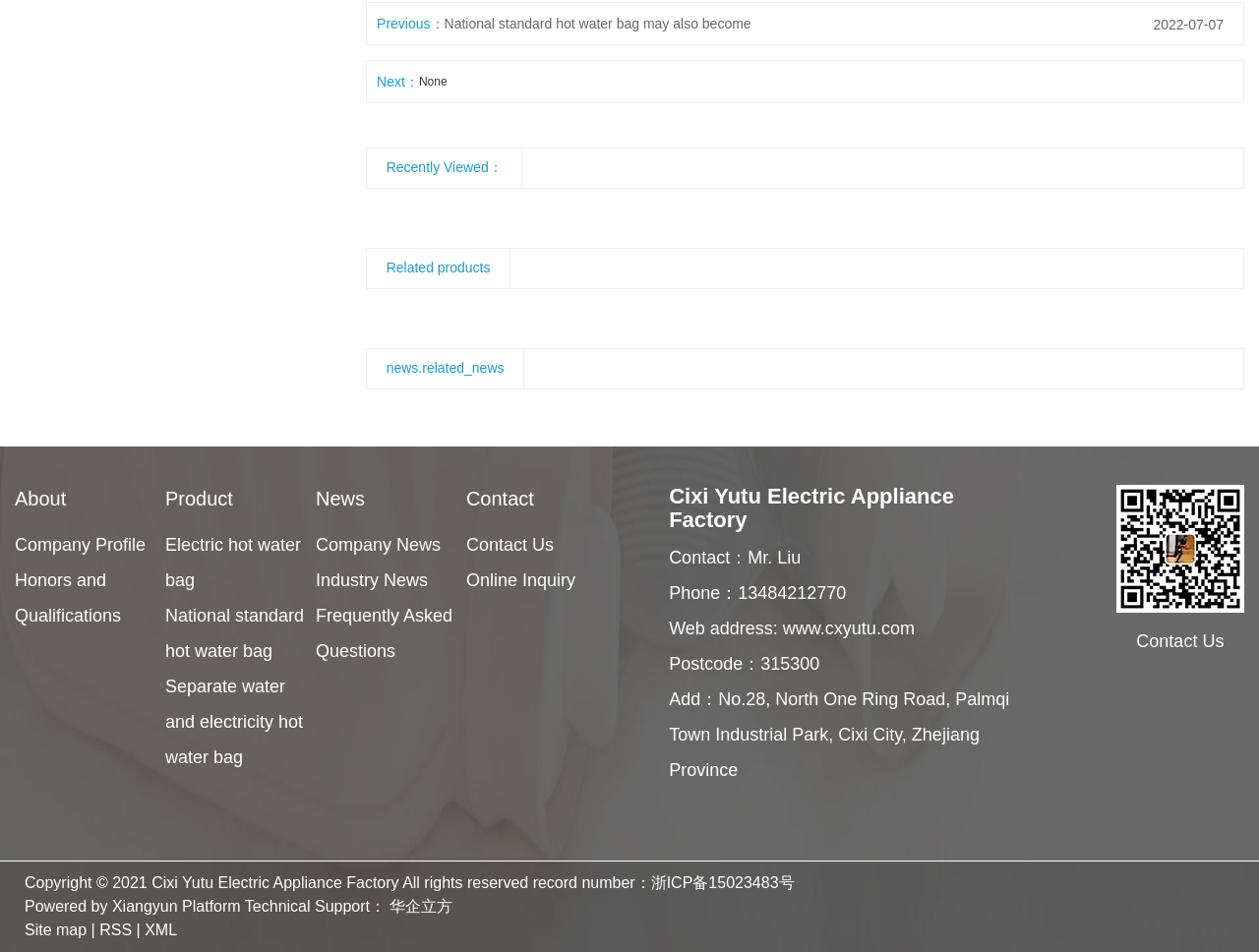Show the bounding box coordinates of the element that should be clicked to complete the task: "Read national standard hot water bag news".

[0.131, 0.637, 0.241, 0.695]